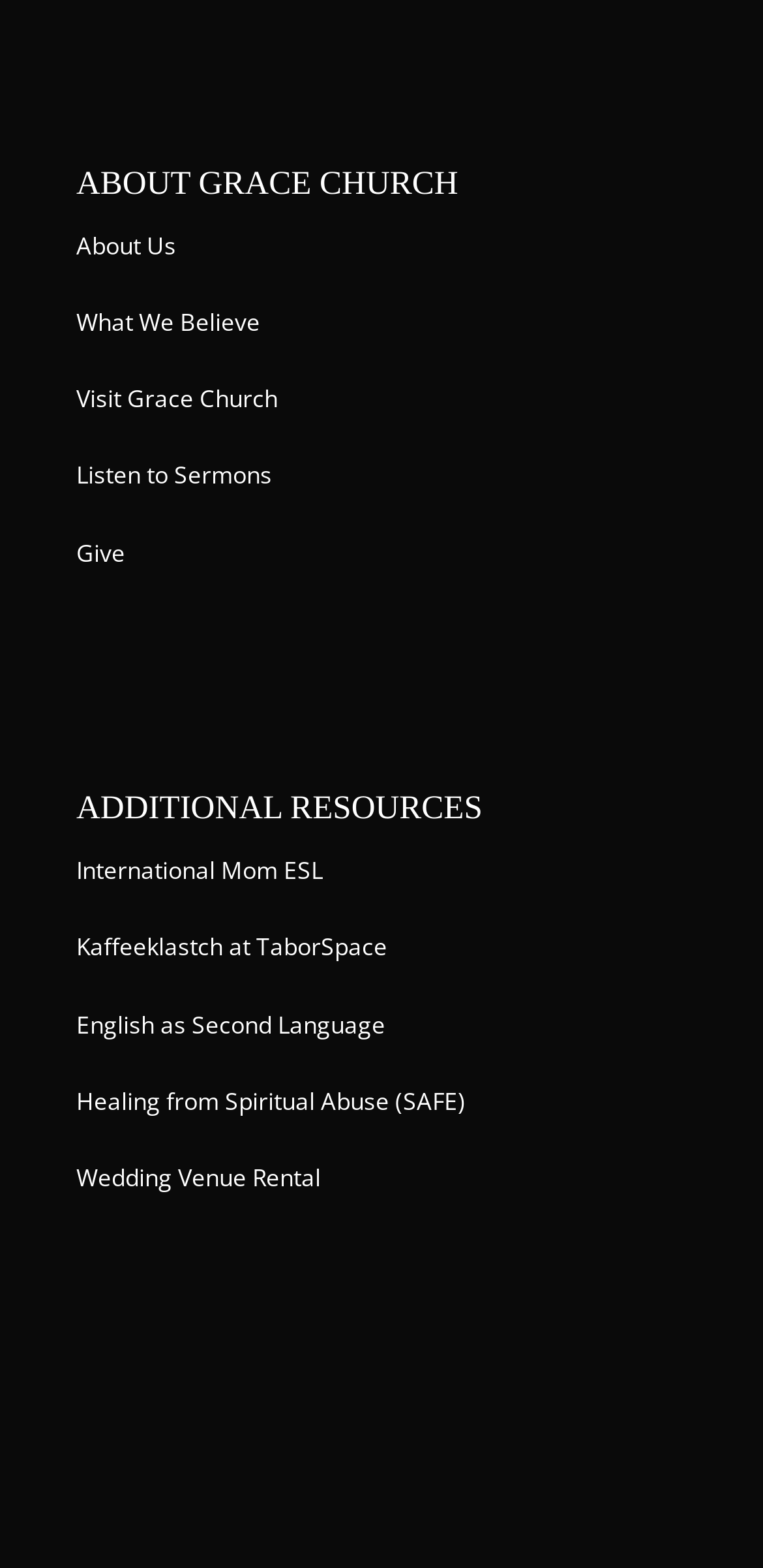How many headings are there on the webpage?
Refer to the image and respond with a one-word or short-phrase answer.

2